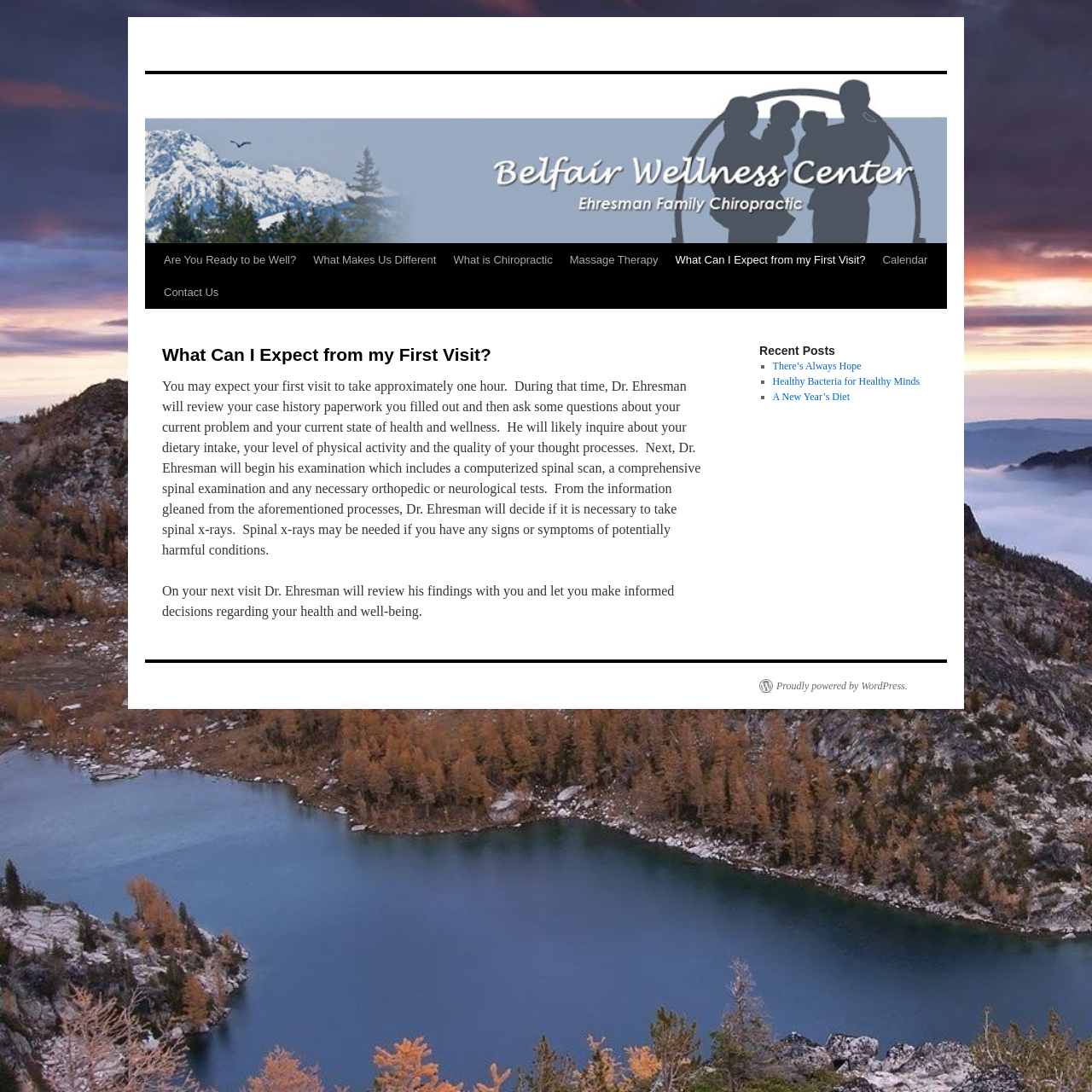Can you locate the main headline on this webpage and provide its text content?

What Can I Expect from my First Visit?